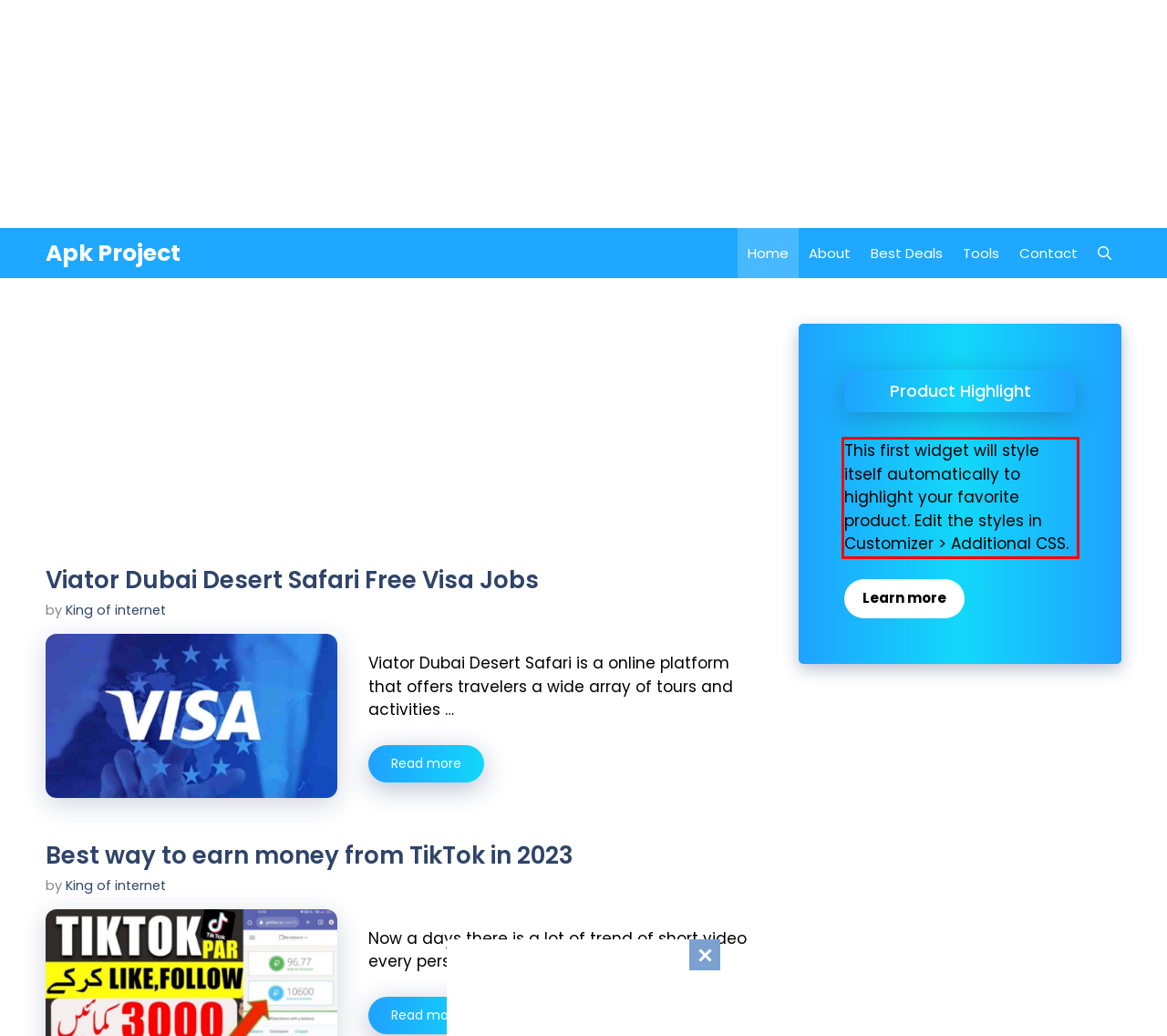Given a screenshot of a webpage, locate the red bounding box and extract the text it encloses.

This first widget will style itself automatically to highlight your favorite product. Edit the styles in Customizer > Additional CSS.